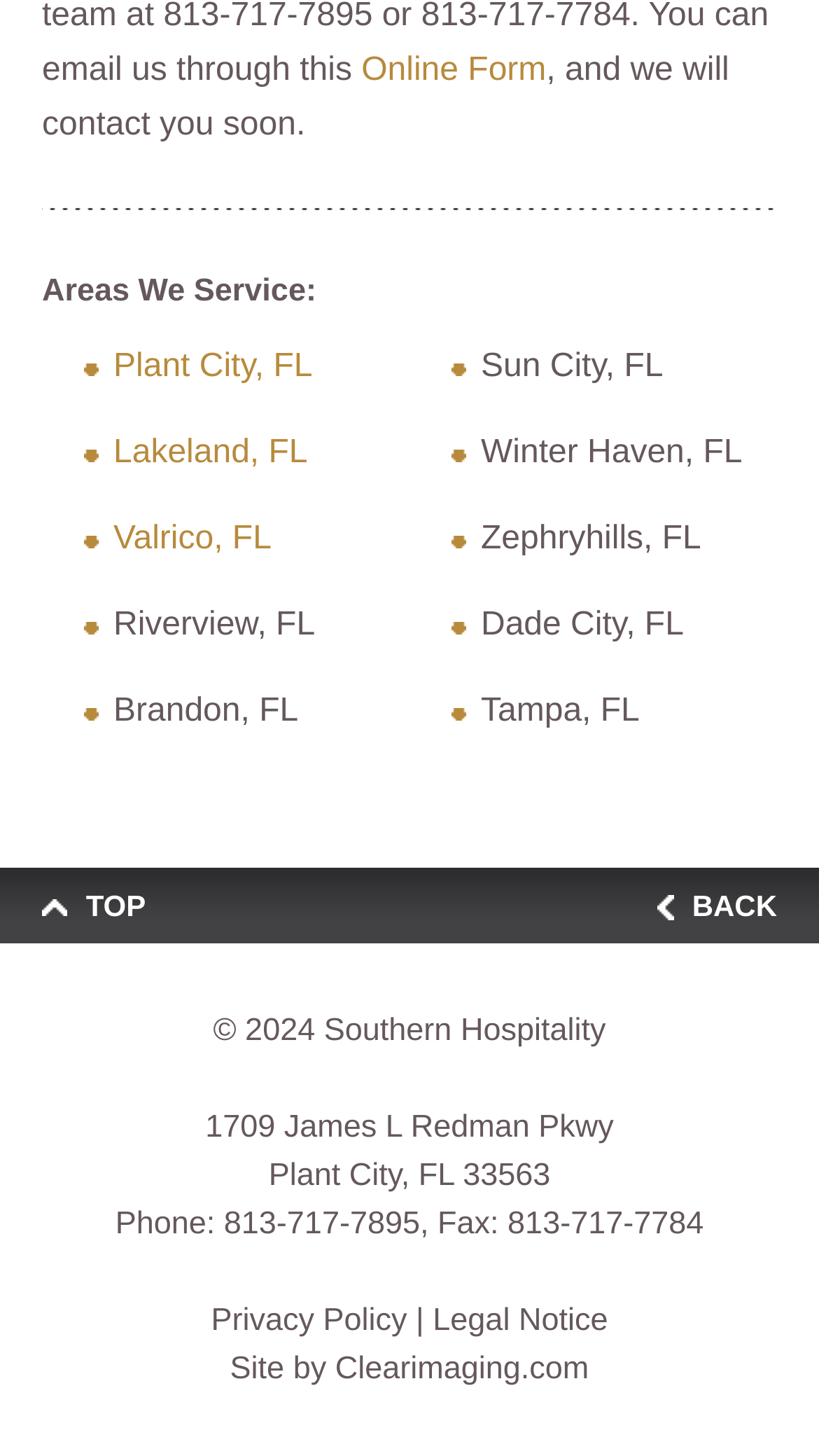Identify the bounding box coordinates for the UI element described as: "Sun City, FL". The coordinates should be provided as four floats between 0 and 1: [left, top, right, bottom].

[0.587, 0.239, 0.81, 0.263]